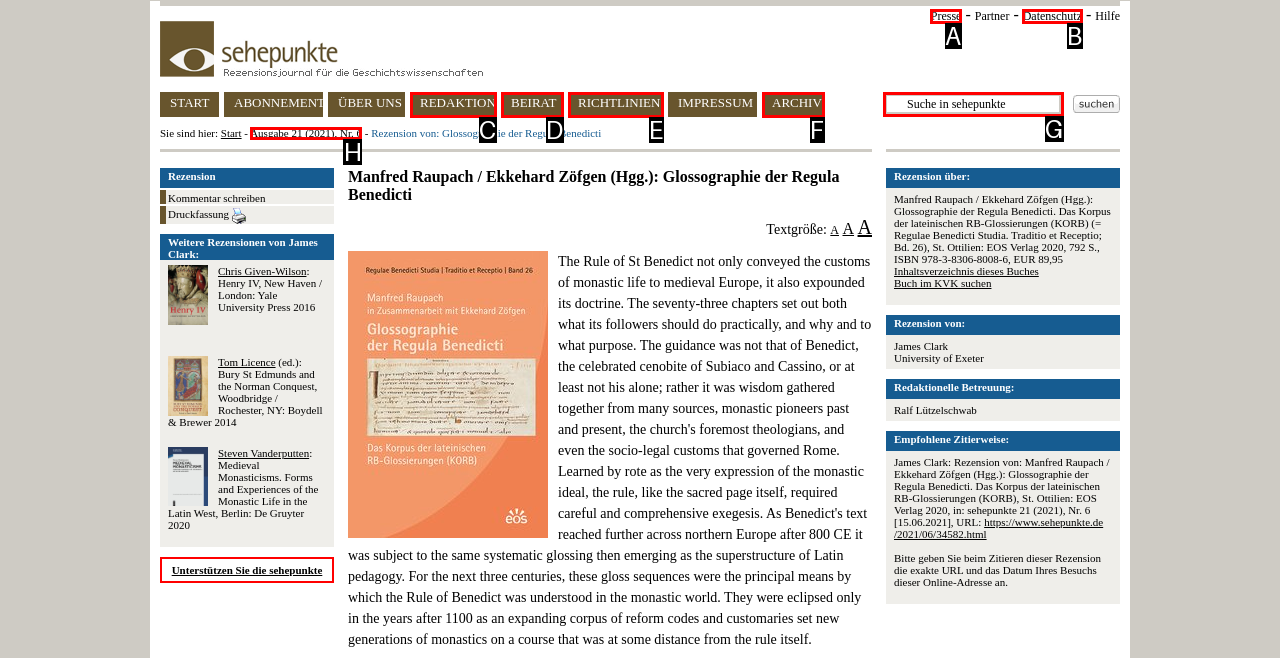Point out the option that aligns with the description: Ausgabe 21 (2021), Nr. 6
Provide the letter of the corresponding choice directly.

H